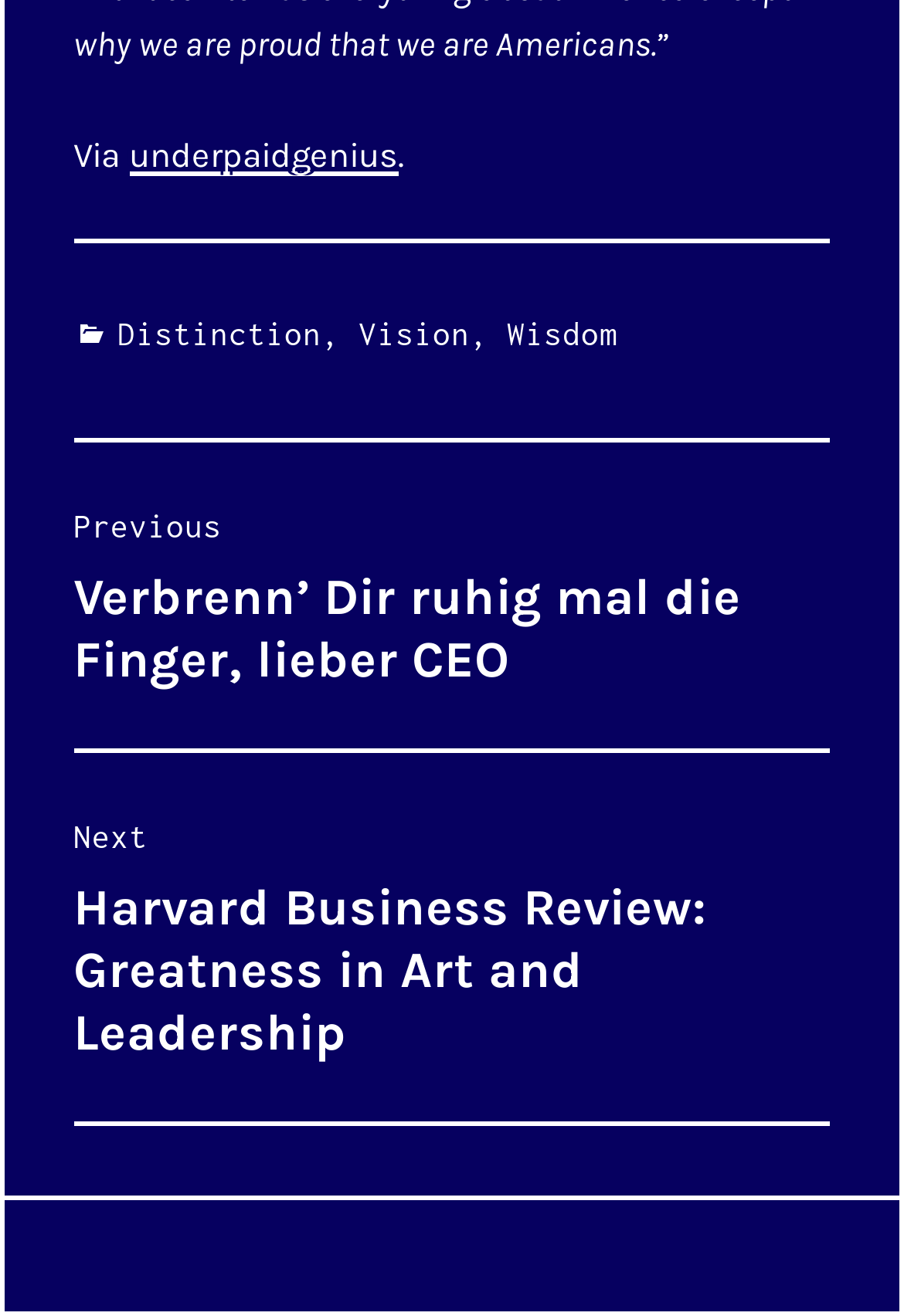Use a single word or phrase to answer the question: What is the title of the previous post?

Verbrenn’ Dir ruhig mal die Finger, lieber CEO